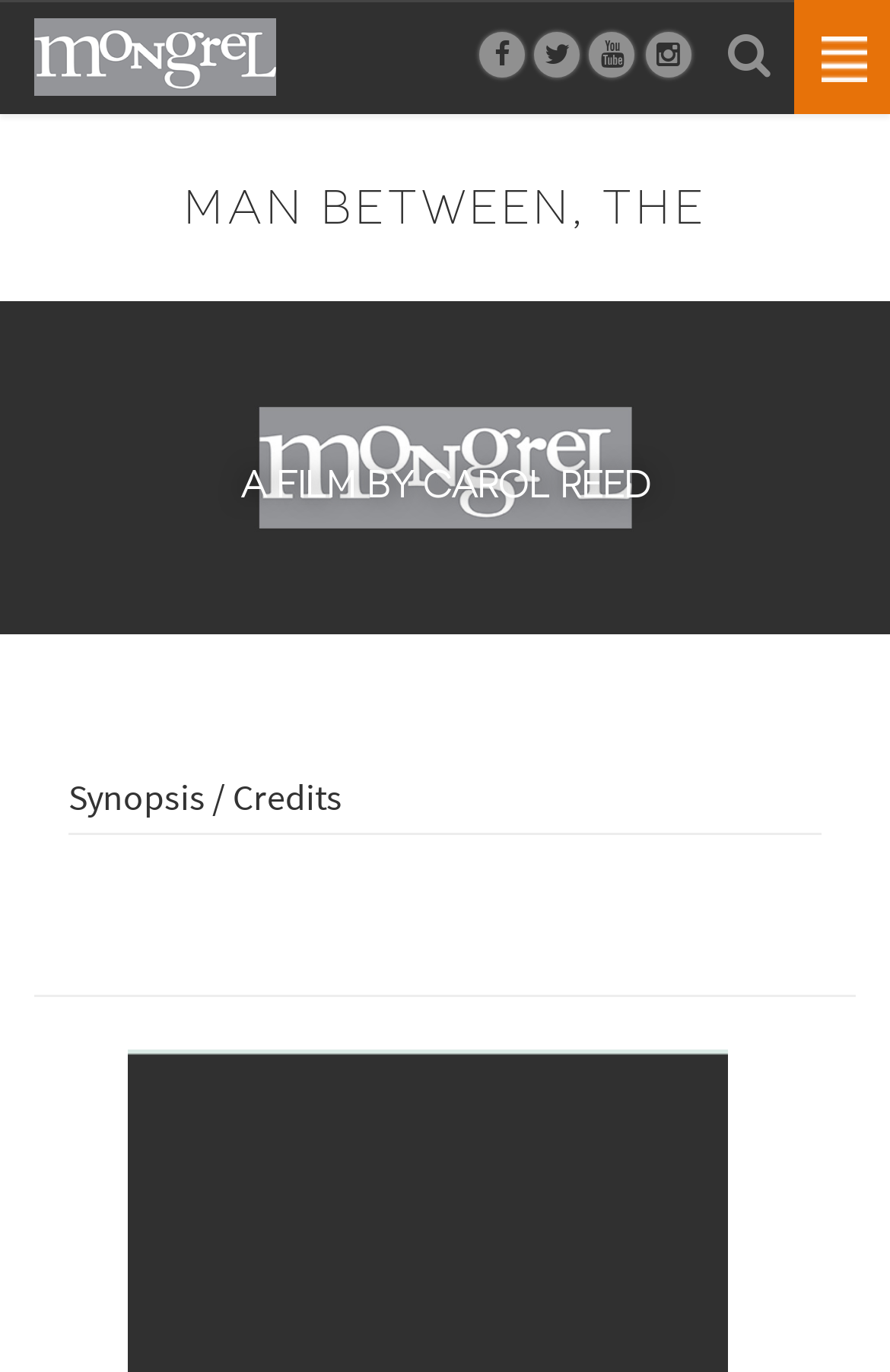What is the purpose of the link 'Synopsis / Credits'?
Please provide a comprehensive answer based on the information in the image.

The link 'Synopsis / Credits' is likely to lead to a page that provides a summary of the film and its credits, based on the text of the link.